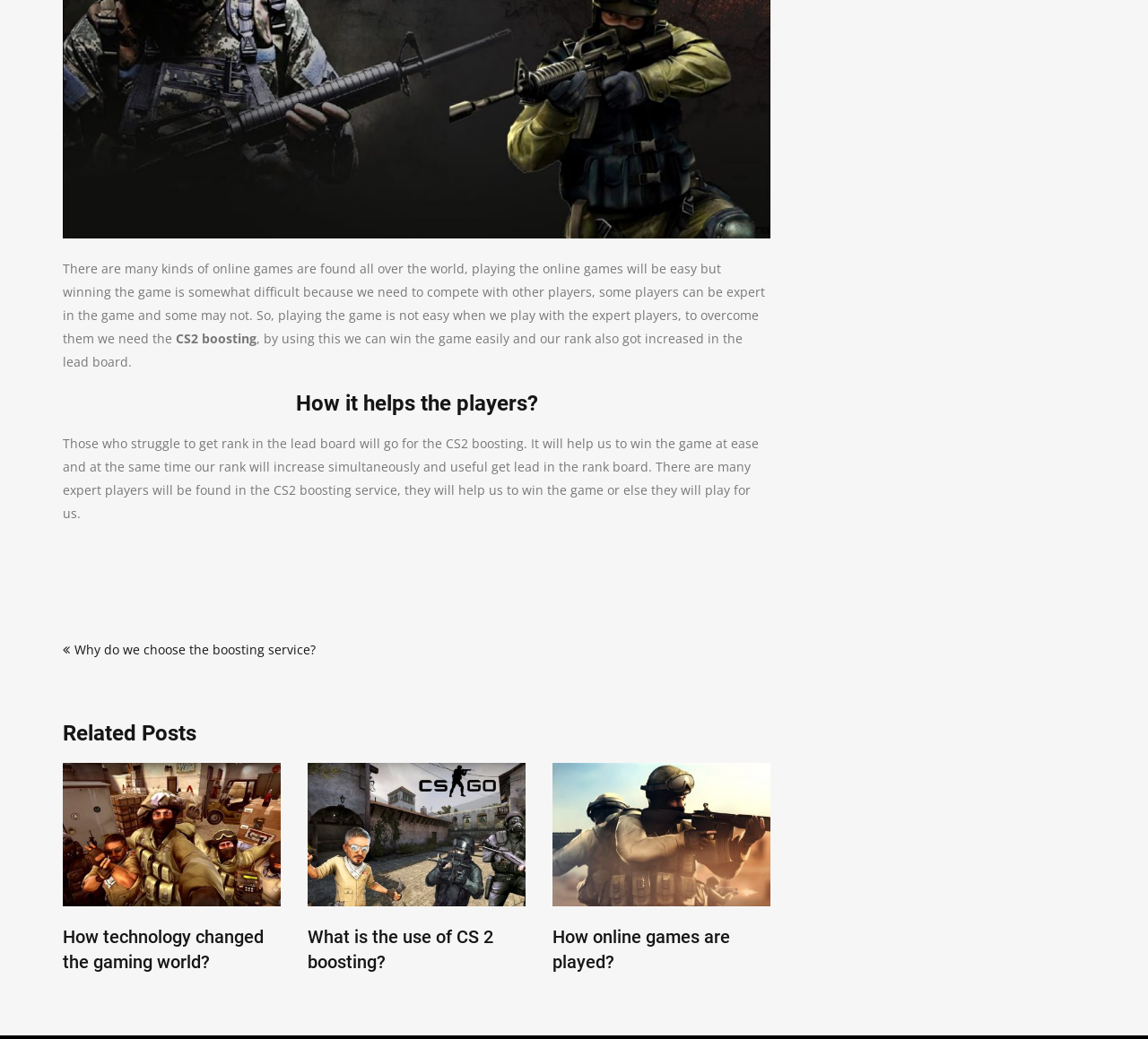Please determine the bounding box coordinates of the element's region to click for the following instruction: "Click on 'Previous'".

[0.059, 0.829, 0.071, 0.867]